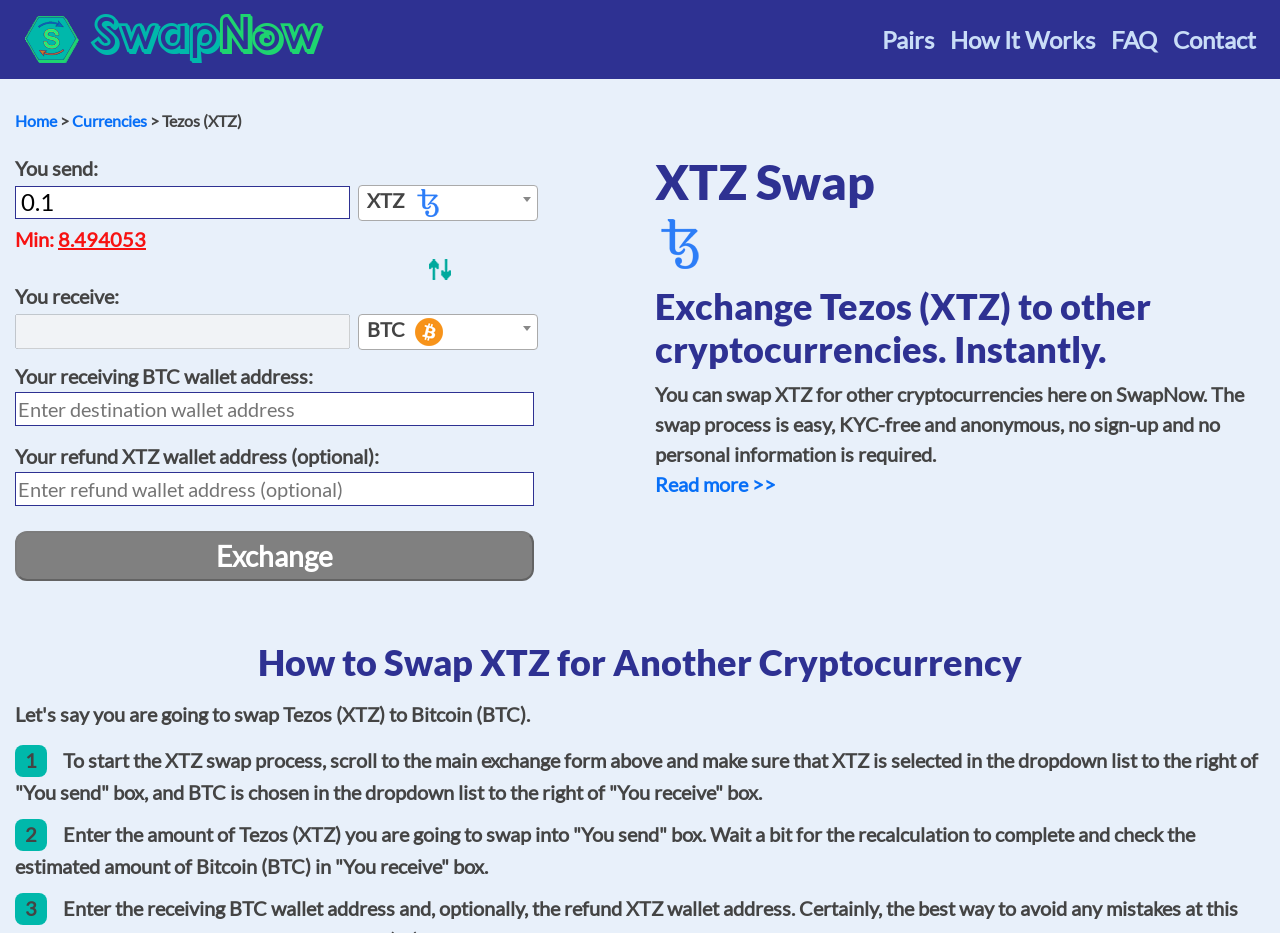What cryptocurrency is selected by default in the 'You receive:' dropdown? Observe the screenshot and provide a one-word or short phrase answer.

BTC